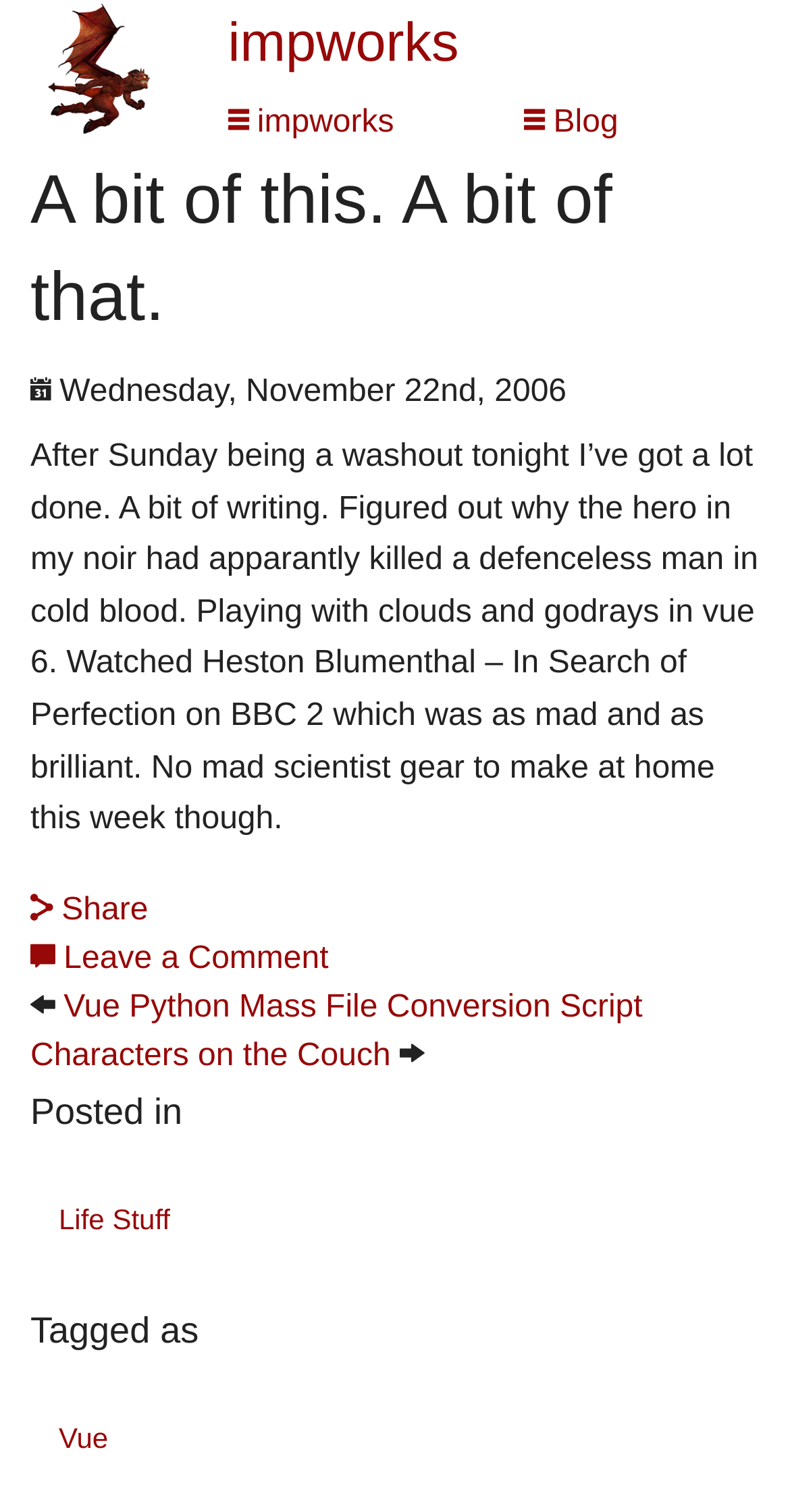Find and specify the bounding box coordinates that correspond to the clickable region for the instruction: "Check the holiday schedule".

None